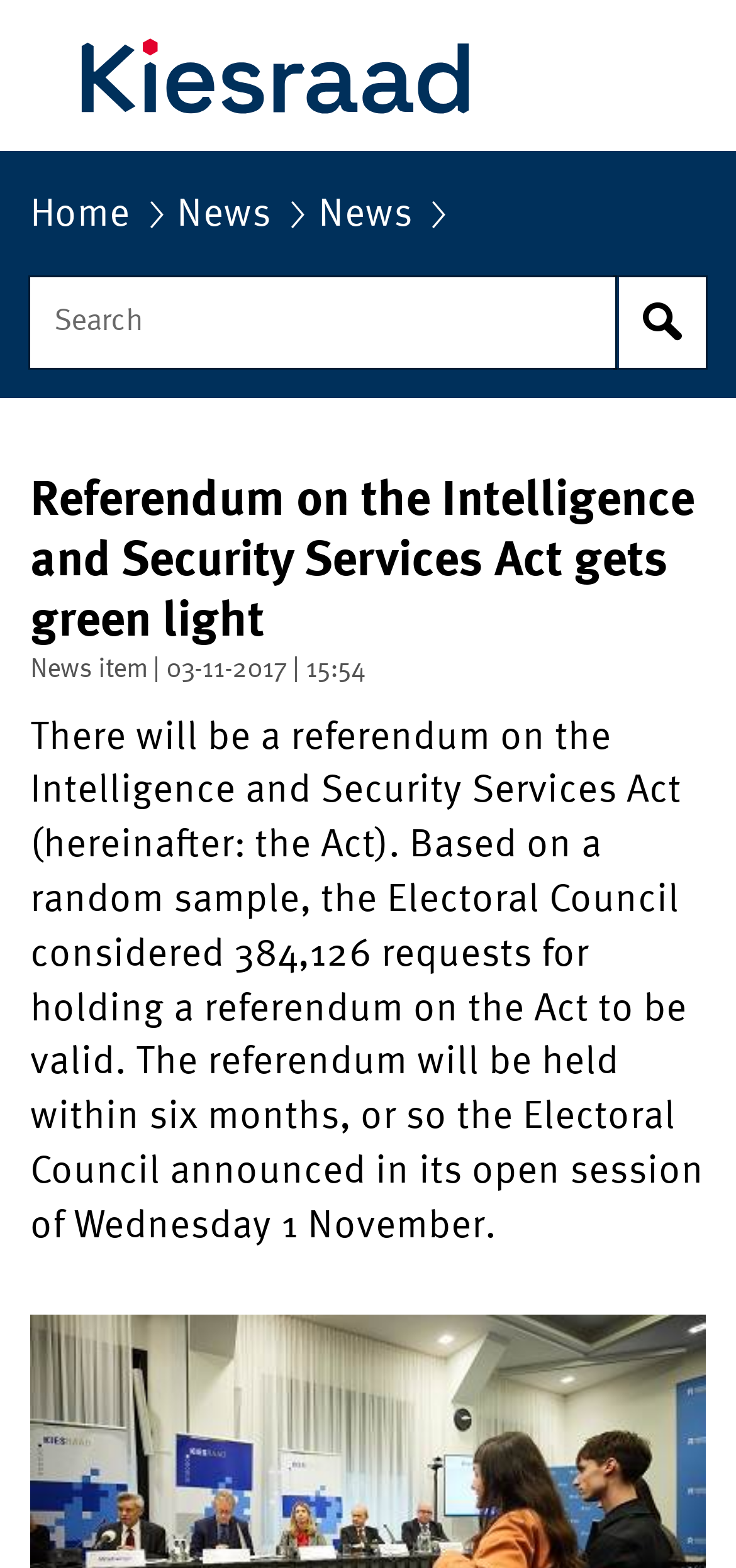What is the time of the news item?
Using the information from the image, provide a comprehensive answer to the question.

I found the time of the news item by looking at the text 'News item | 03-11-2017 | 15:54' which is located below the main heading of the webpage.